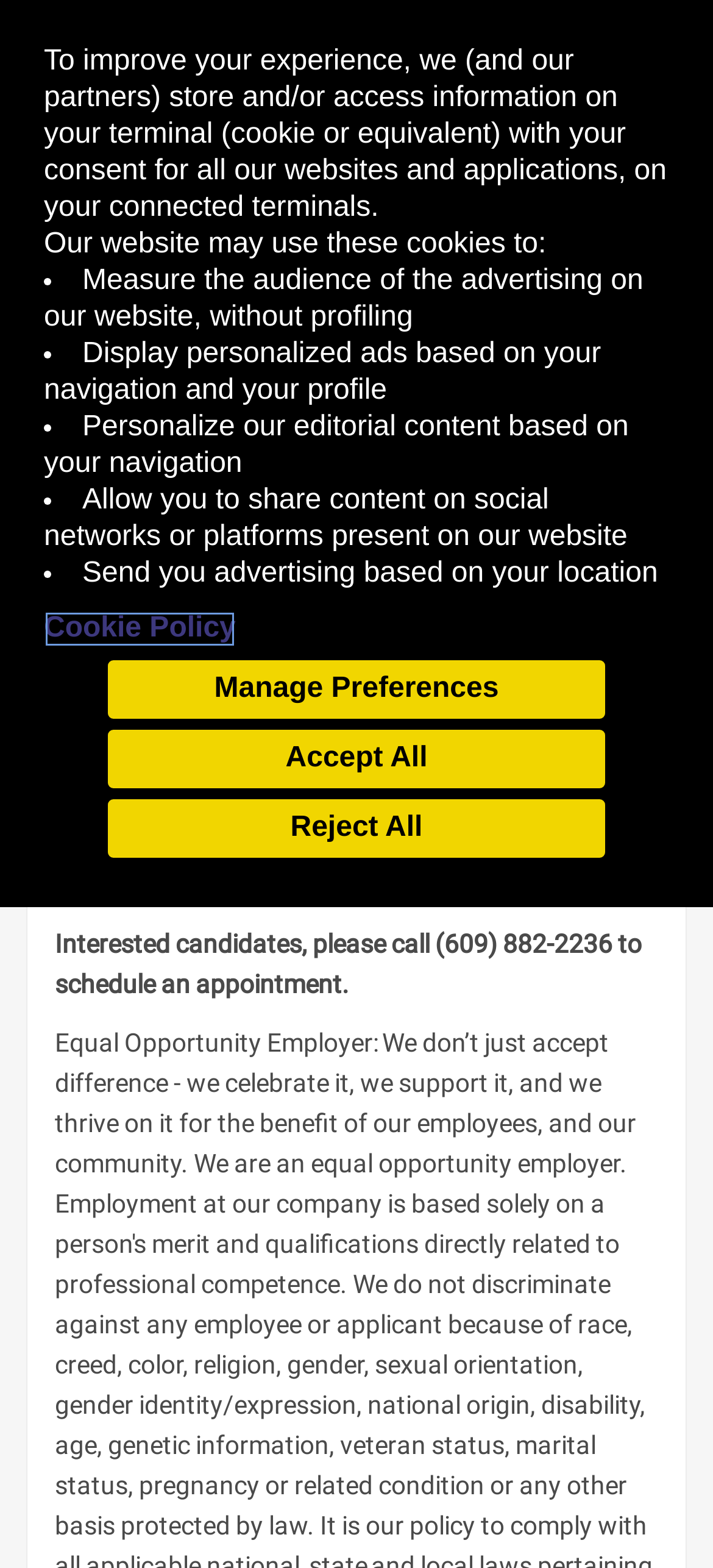What is the job type?
Identify the answer in the screenshot and reply with a single word or phrase.

Full-time